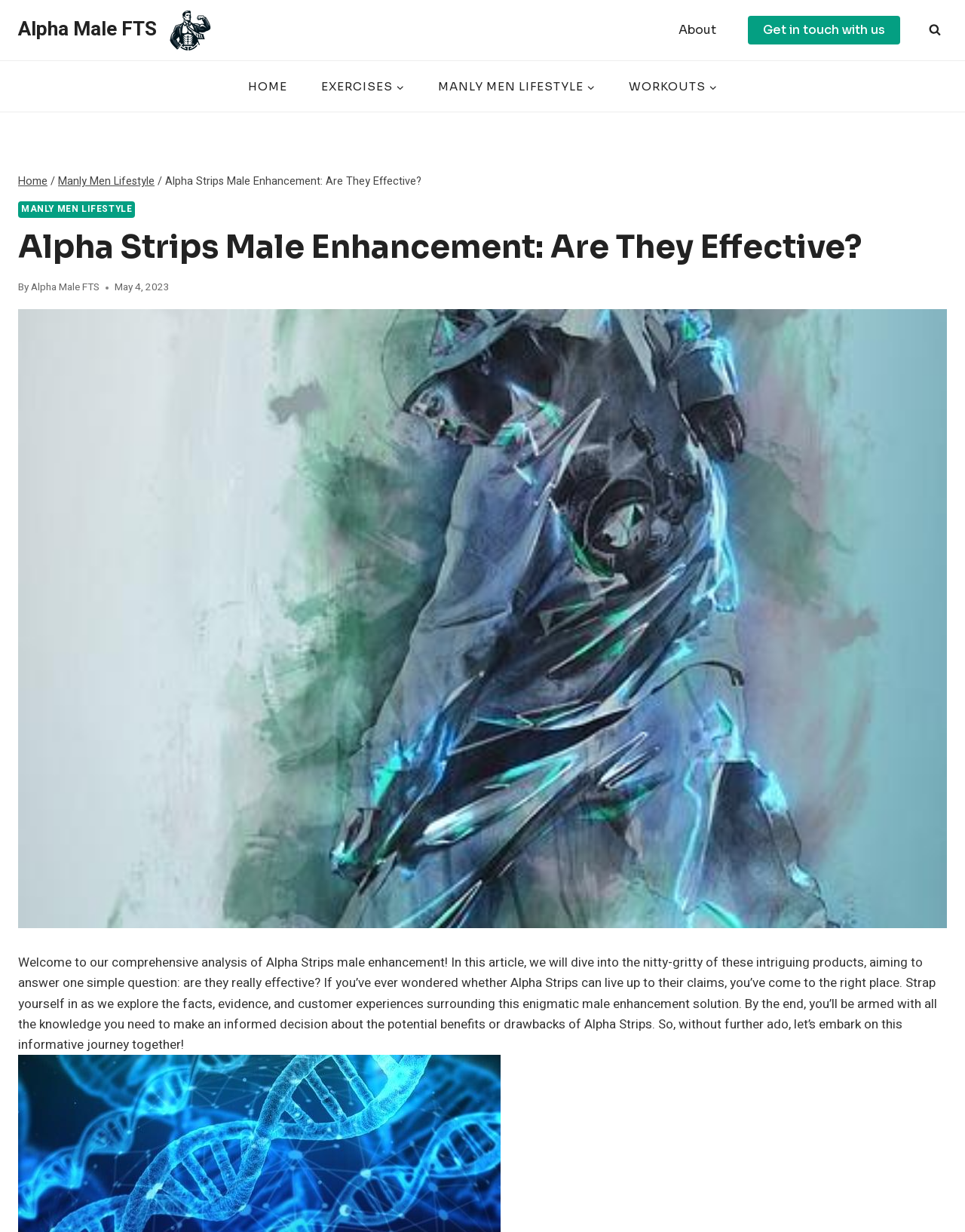What type of content is presented in this article?
Refer to the image and provide a one-word or short phrase answer.

Informative article